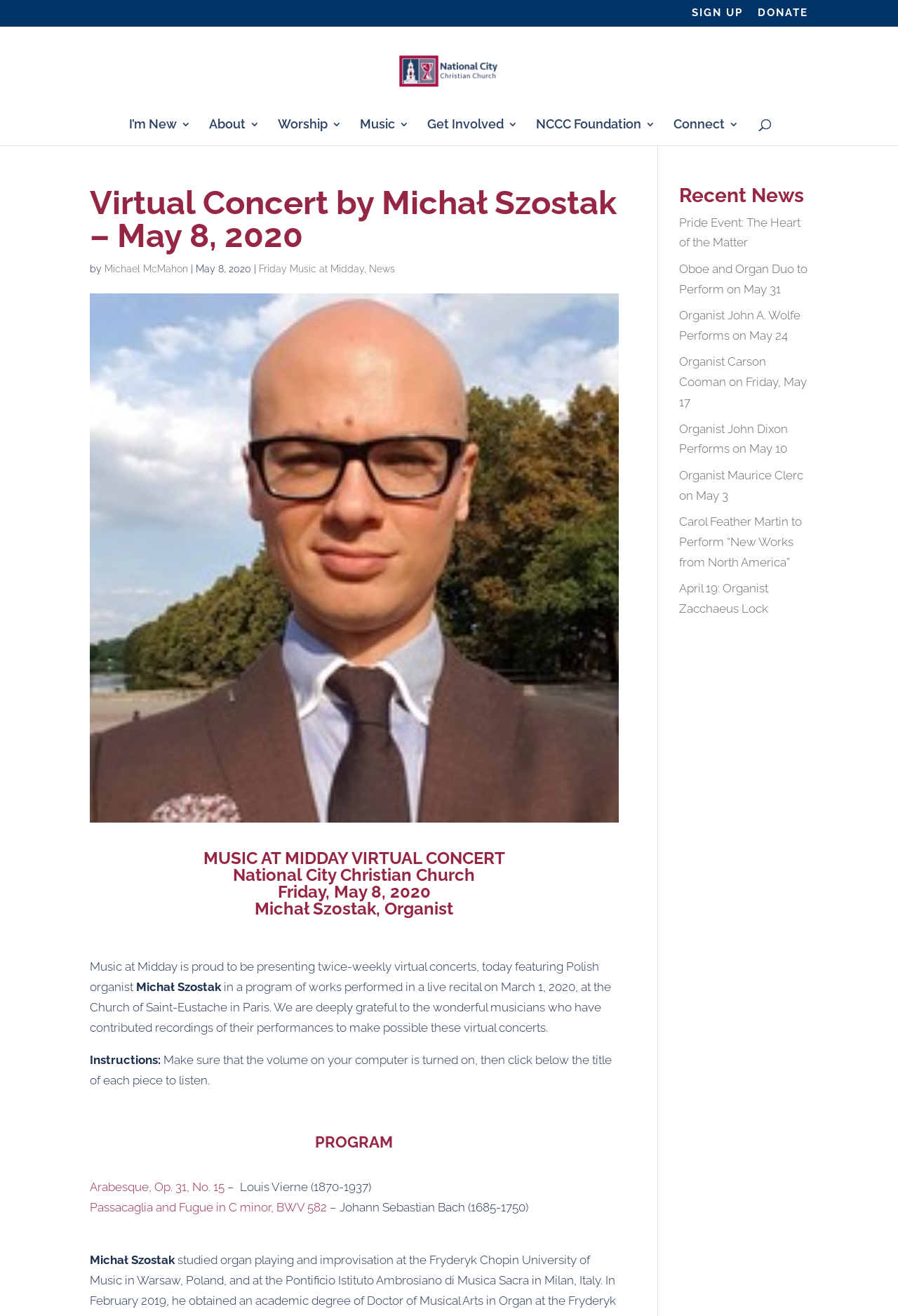Determine the bounding box coordinates of the clickable element to achieve the following action: 'Donate to the church'. Provide the coordinates as four float values between 0 and 1, formatted as [left, top, right, bottom].

[0.844, 0.006, 0.9, 0.02]